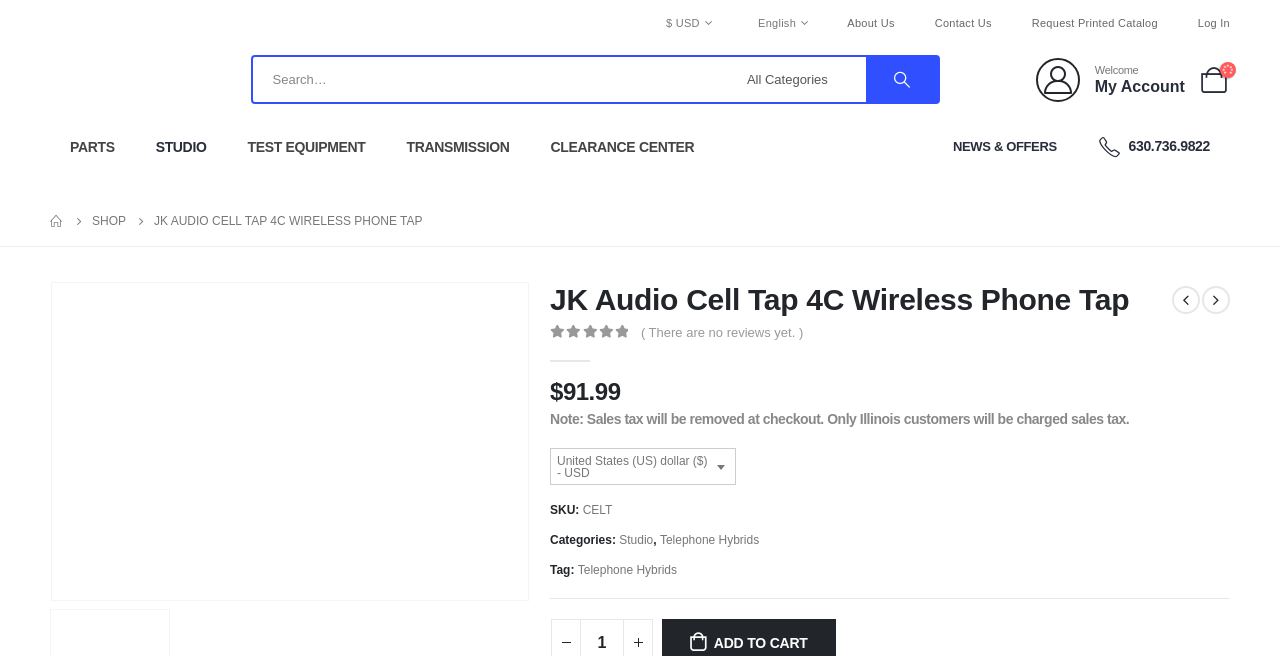Pinpoint the bounding box coordinates of the clickable area needed to execute the instruction: "Log in to your account". The coordinates should be specified as four float numbers between 0 and 1, i.e., [left, top, right, bottom].

[0.92, 0.007, 0.961, 0.062]